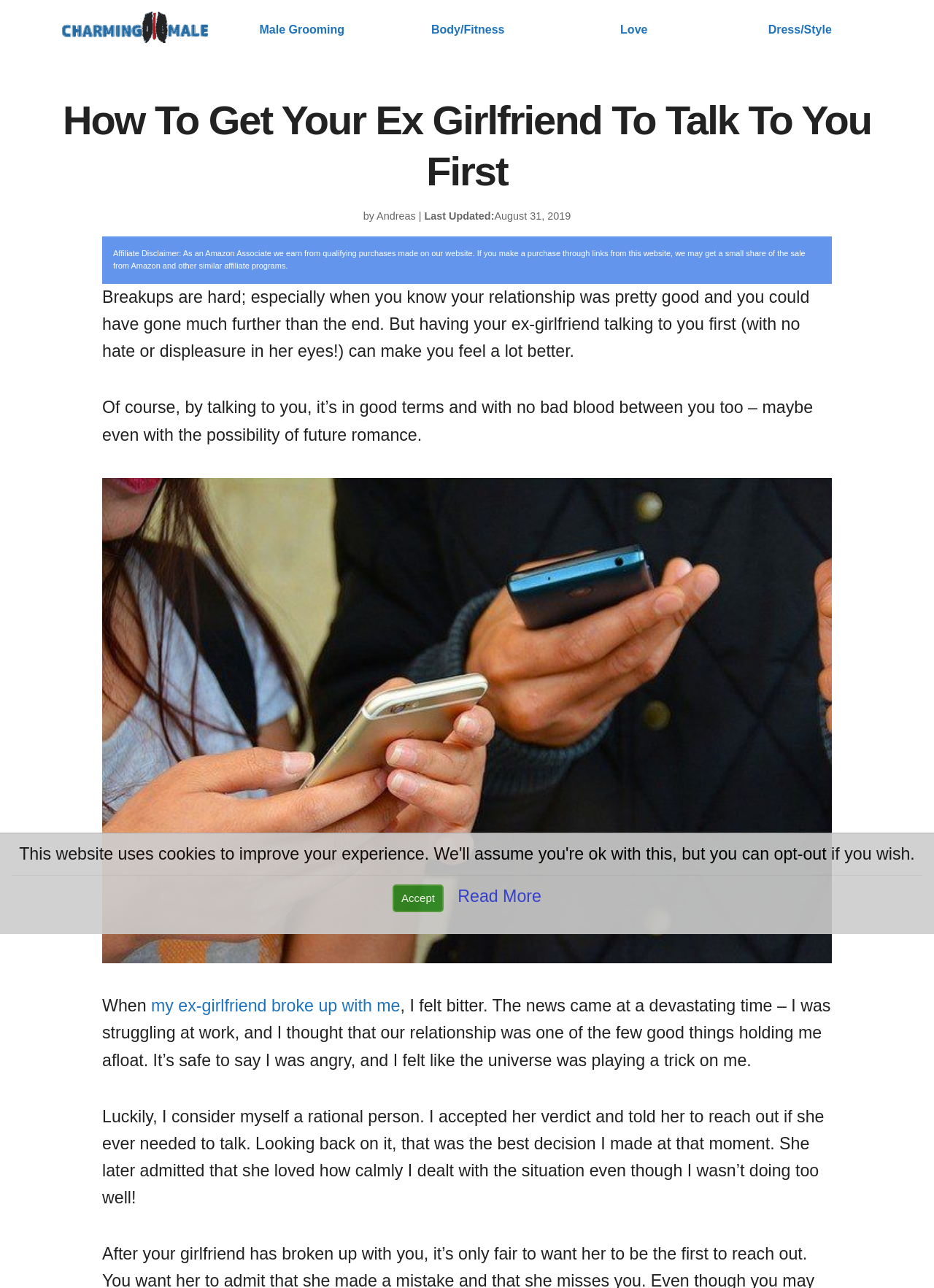What is the purpose of the article?
Refer to the image and answer the question using a single word or phrase.

Get ex-girlfriend to talk